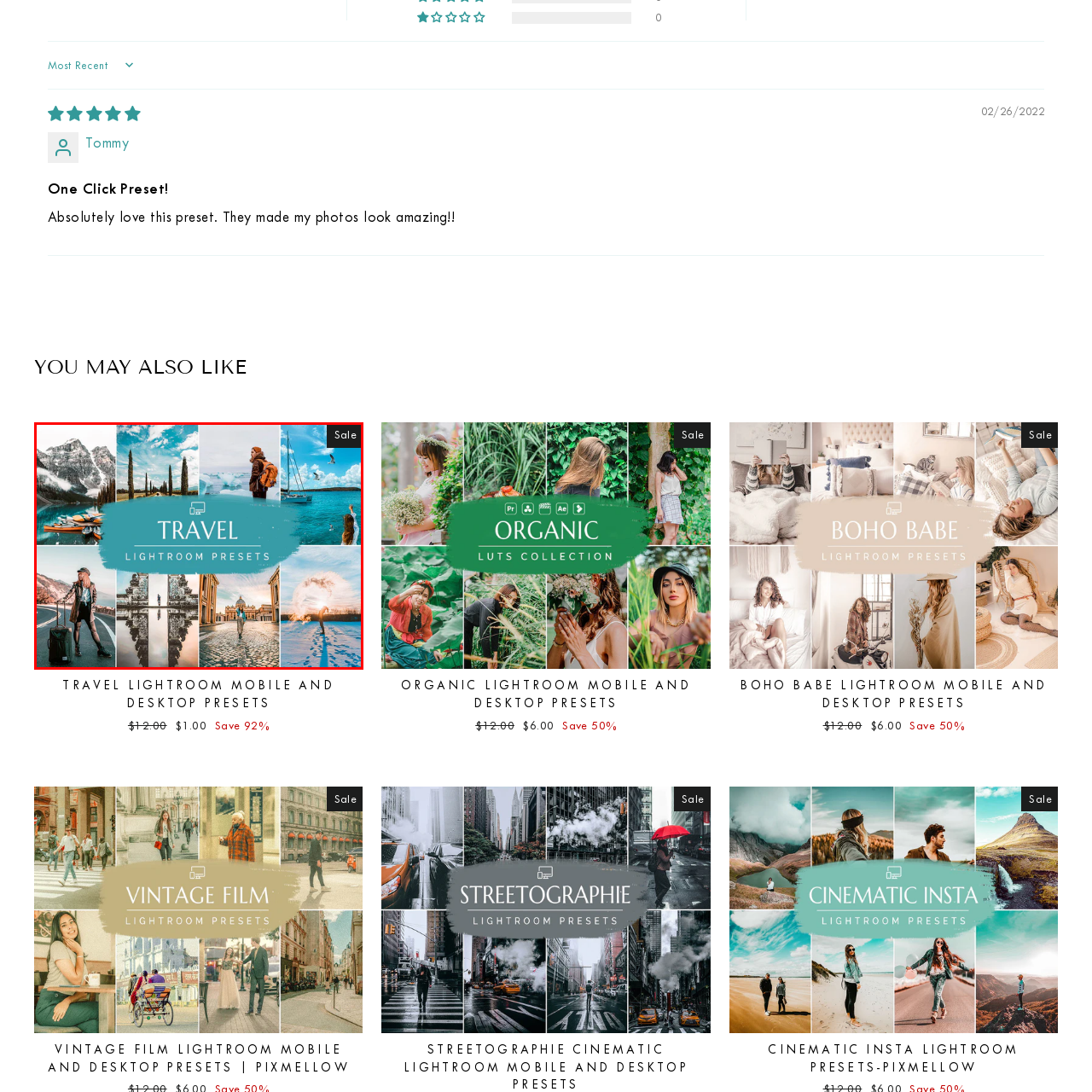Describe all the elements and activities occurring in the red-outlined area of the image extensively.

The image showcases a vibrant and visually appealing advertisement for "Travel Lightroom Presets." It features a collage of stunning travel photography, including scenic landscapes, urban exploration, and adventure moments. Central to the design is the bold text "TRAVEL" highlighted in white, emphasized by a turquoise background that enhances the overall aesthetic. Surrounding the text are captivating images, such as a kayaker on a serene lake, iconic cityscapes, and travelers immersed in nature. The top right corner of the image indicates a "Sale" banner, suggesting a promotional offer on these presets. This advertisement is aimed at photography enthusiasts looking to enhance their travel photos with professional-quality presets for Lightroom, making it a perfect fit for those wanting to create visually stunning imagery from their adventures.